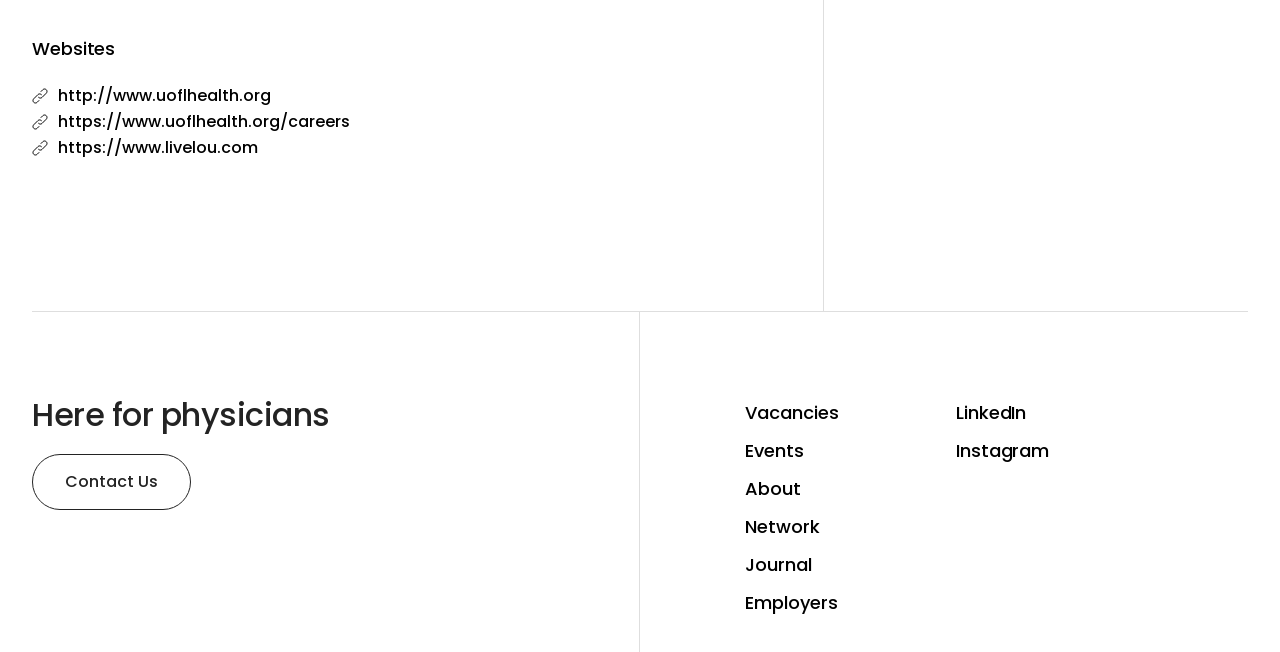How many social media links are present on the webpage?
Provide a thorough and detailed answer to the question.

There are two social media links present on the webpage, namely 'LinkedIn' and 'Instagram', which are located at the bottom right corner of the webpage.